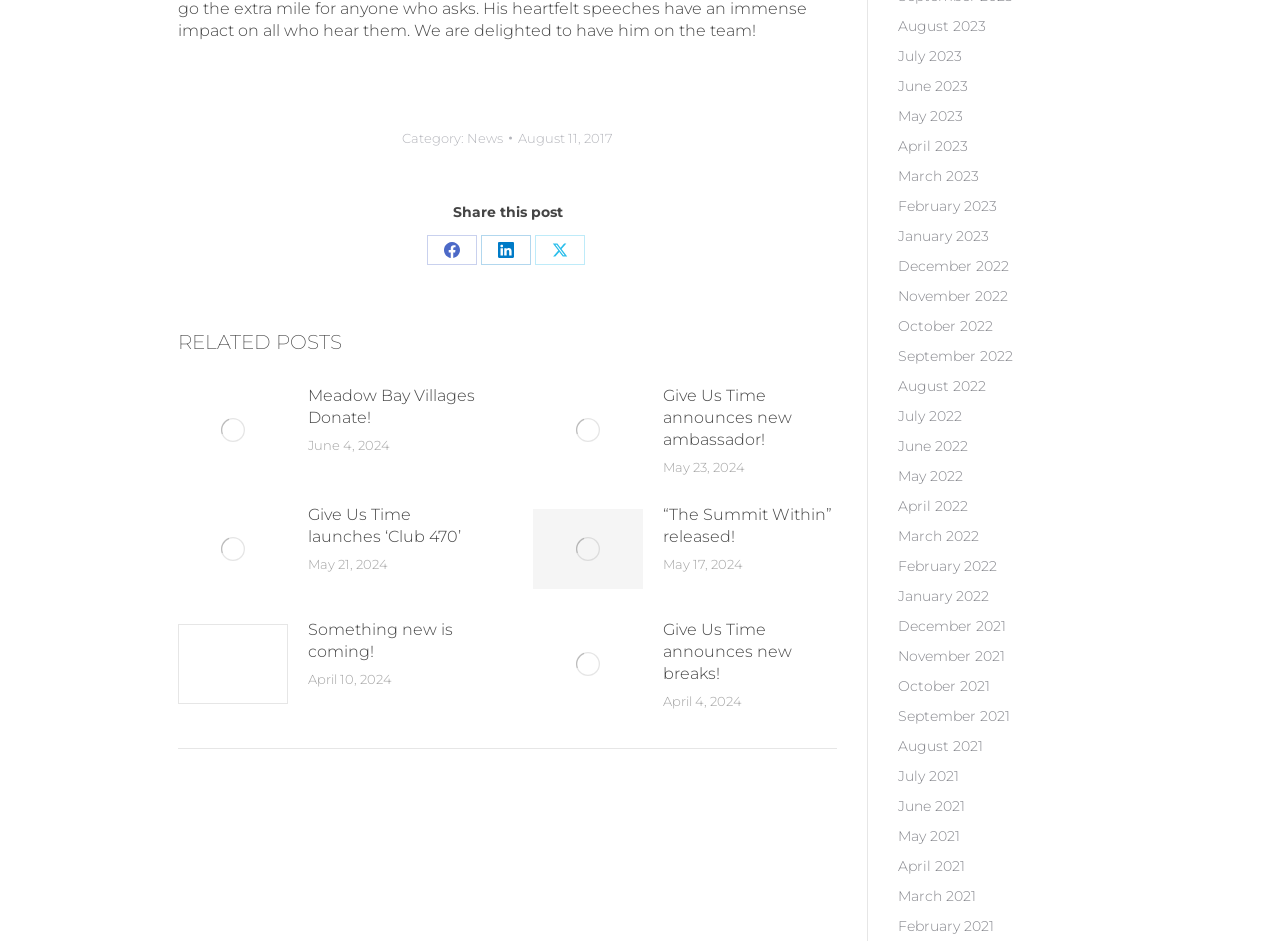What is the date of the oldest post shown on the webpage?
Please ensure your answer is as detailed and informative as possible.

The oldest post shown on the webpage is the one with the date 'August 11, 2017', which is located at the top of the webpage. This date can be found by looking at the time element associated with the post.